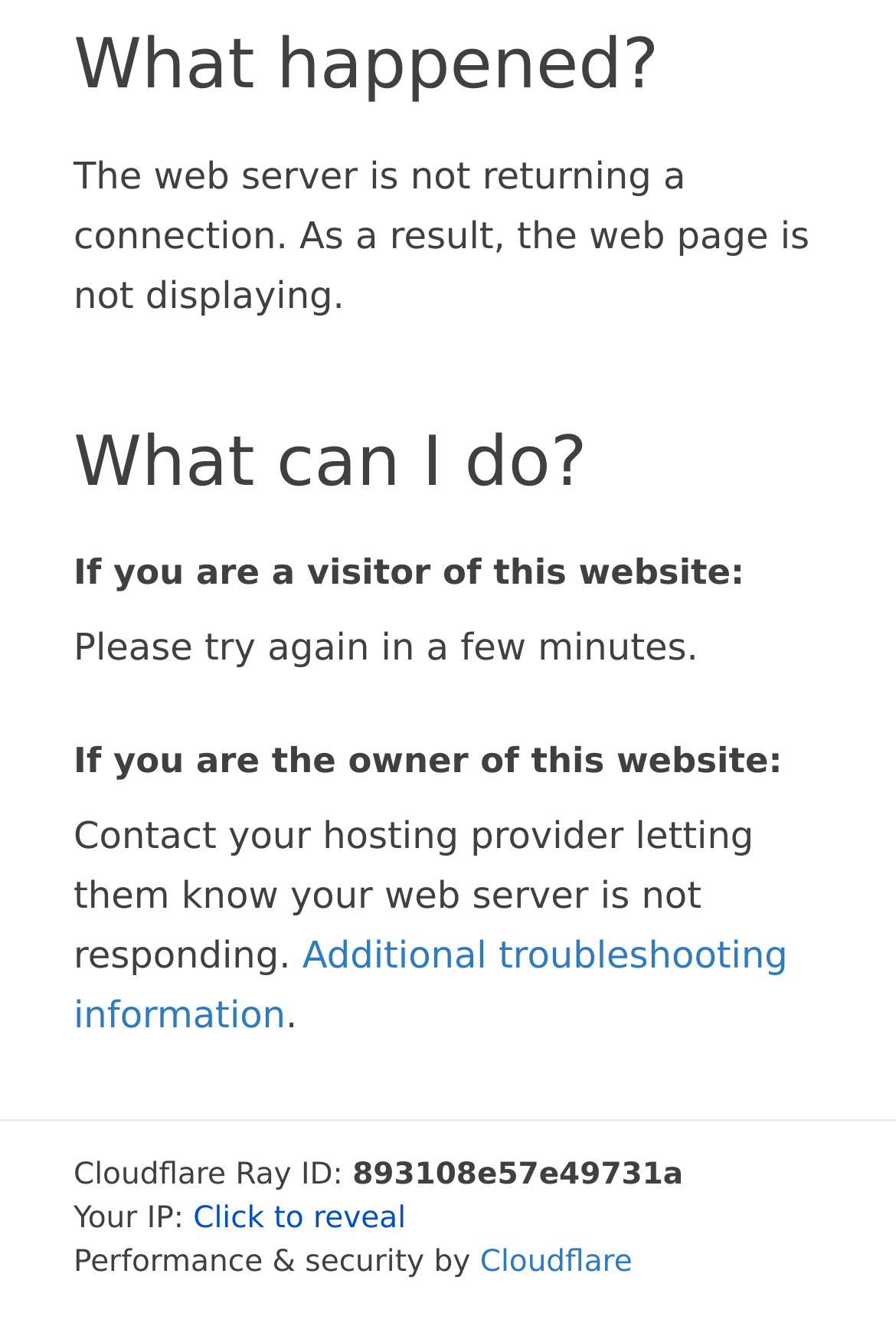Who should the website owner contact?
Look at the image and respond with a one-word or short phrase answer.

Hosting provider